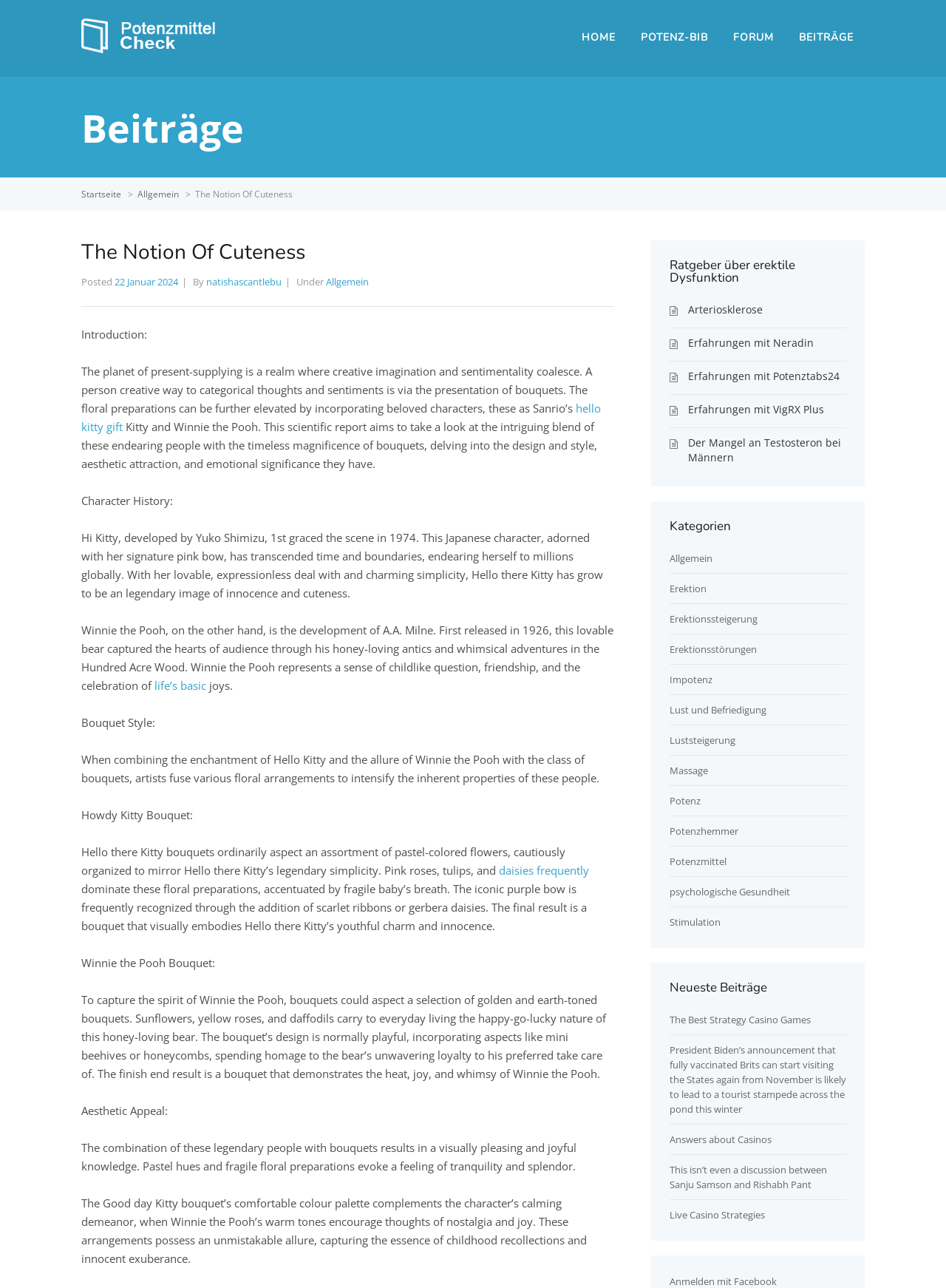Using details from the image, please answer the following question comprehensively:
What is the name of the bear that loves honey?

By reading the text content of the webpage, I found that Winnie the Pooh is a character that loves honey, and it is described as having a happy-go-lucky nature.